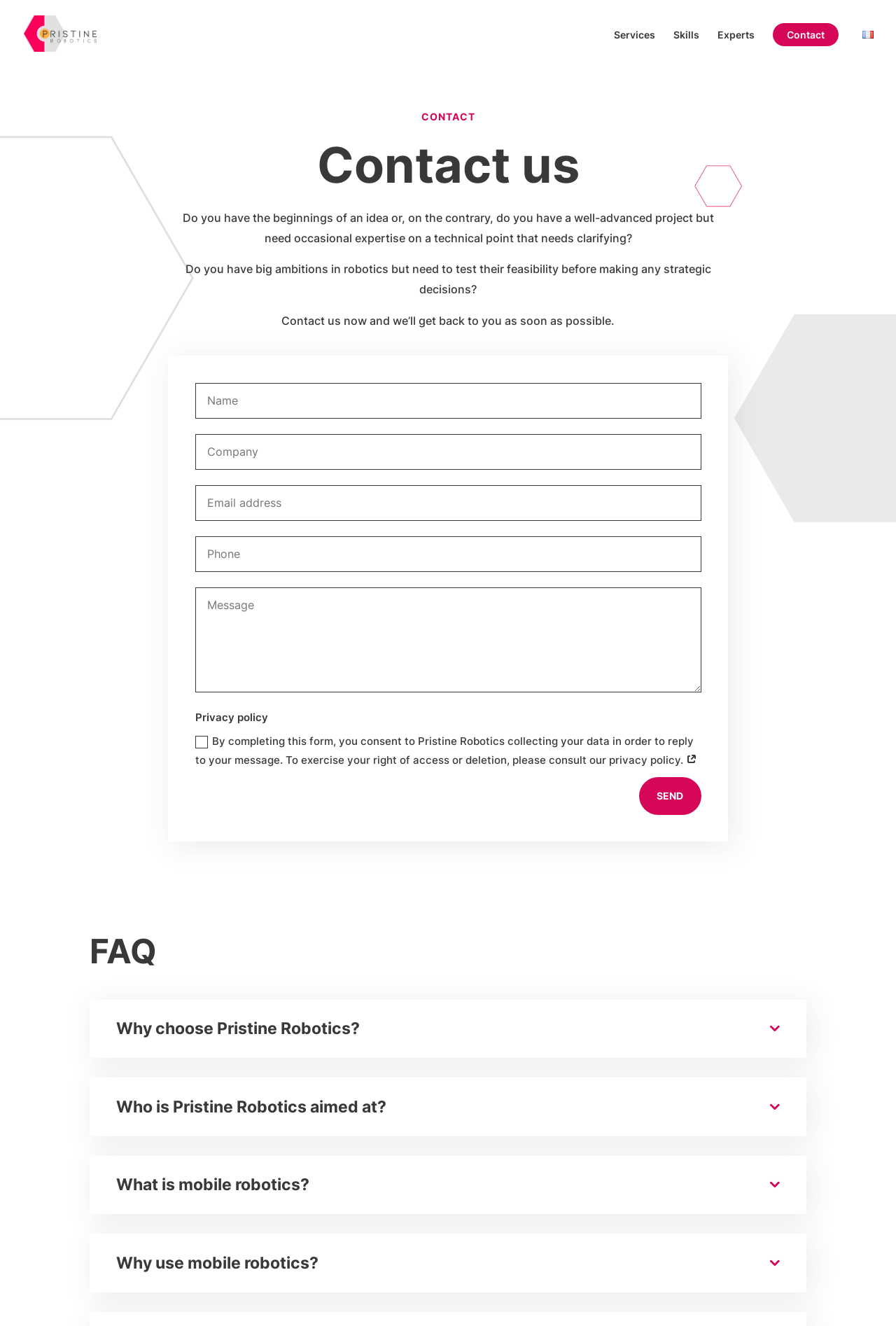Please provide a brief answer to the question using only one word or phrase: 
What is the purpose of the 'Privacy policy' link?

To access privacy policy